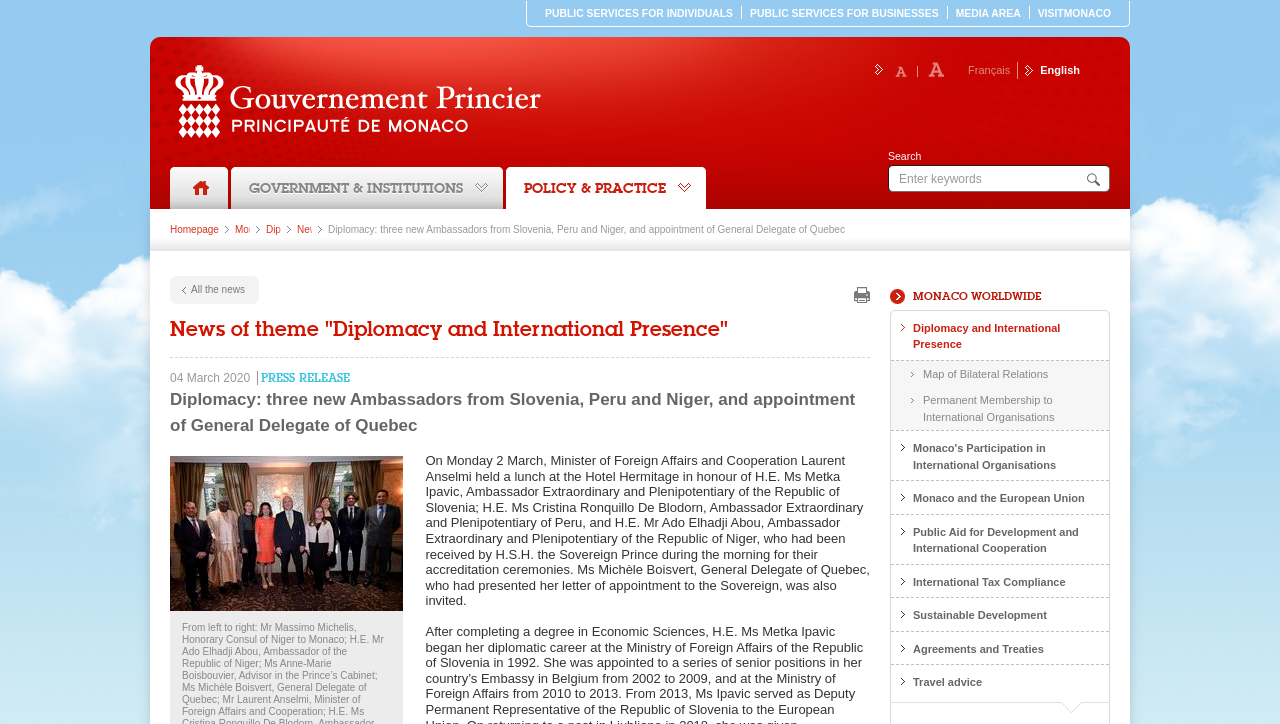Pinpoint the bounding box coordinates of the clickable element to carry out the following instruction: "Read the news of theme 'Diplomacy and International Presence'."

[0.133, 0.436, 0.569, 0.472]